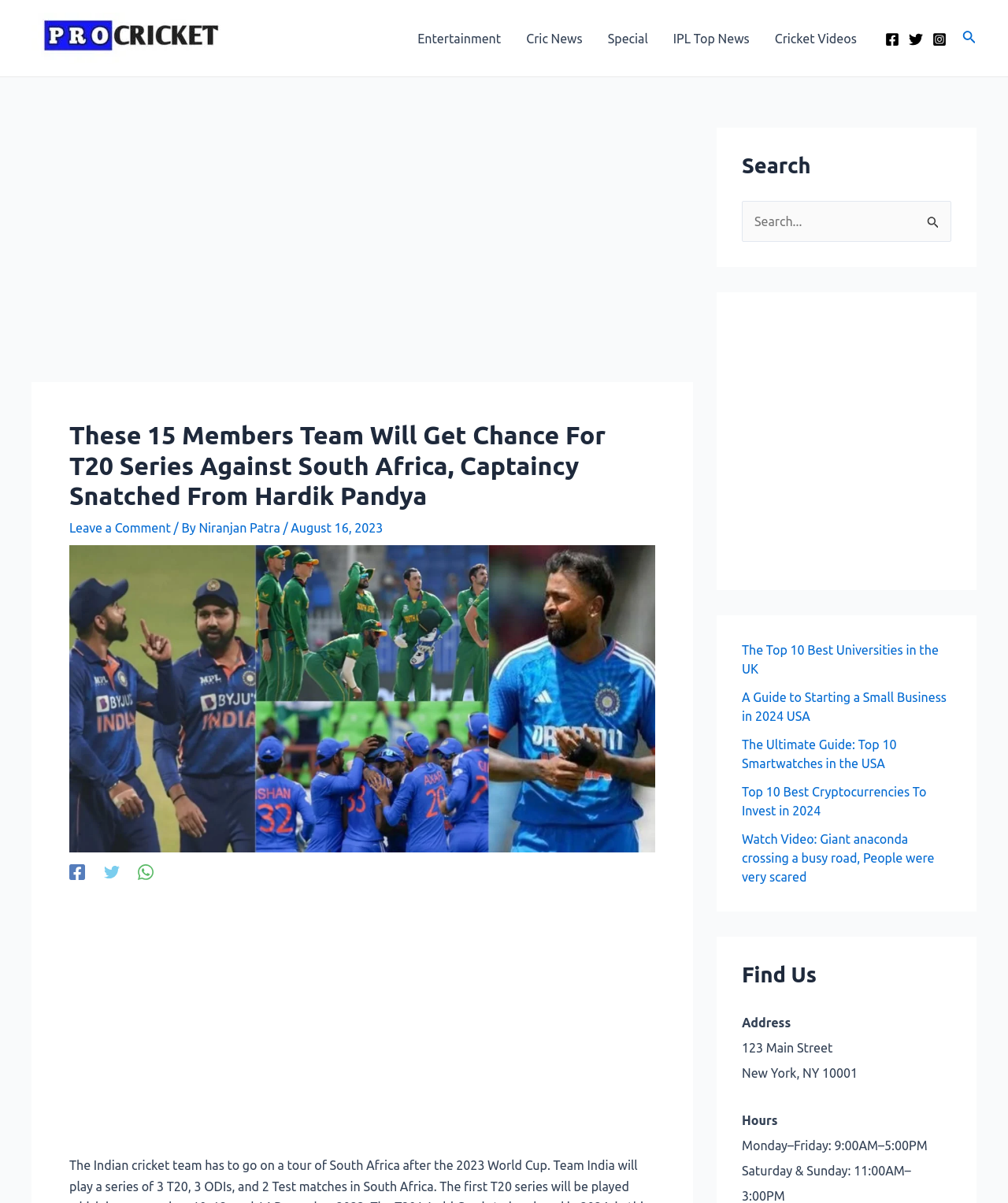Given the element description alt="pro cricket logo", specify the bounding box coordinates of the corresponding UI element in the format (top-left x, top-left y, bottom-right x, bottom-right y). All values must be between 0 and 1.

[0.031, 0.025, 0.227, 0.036]